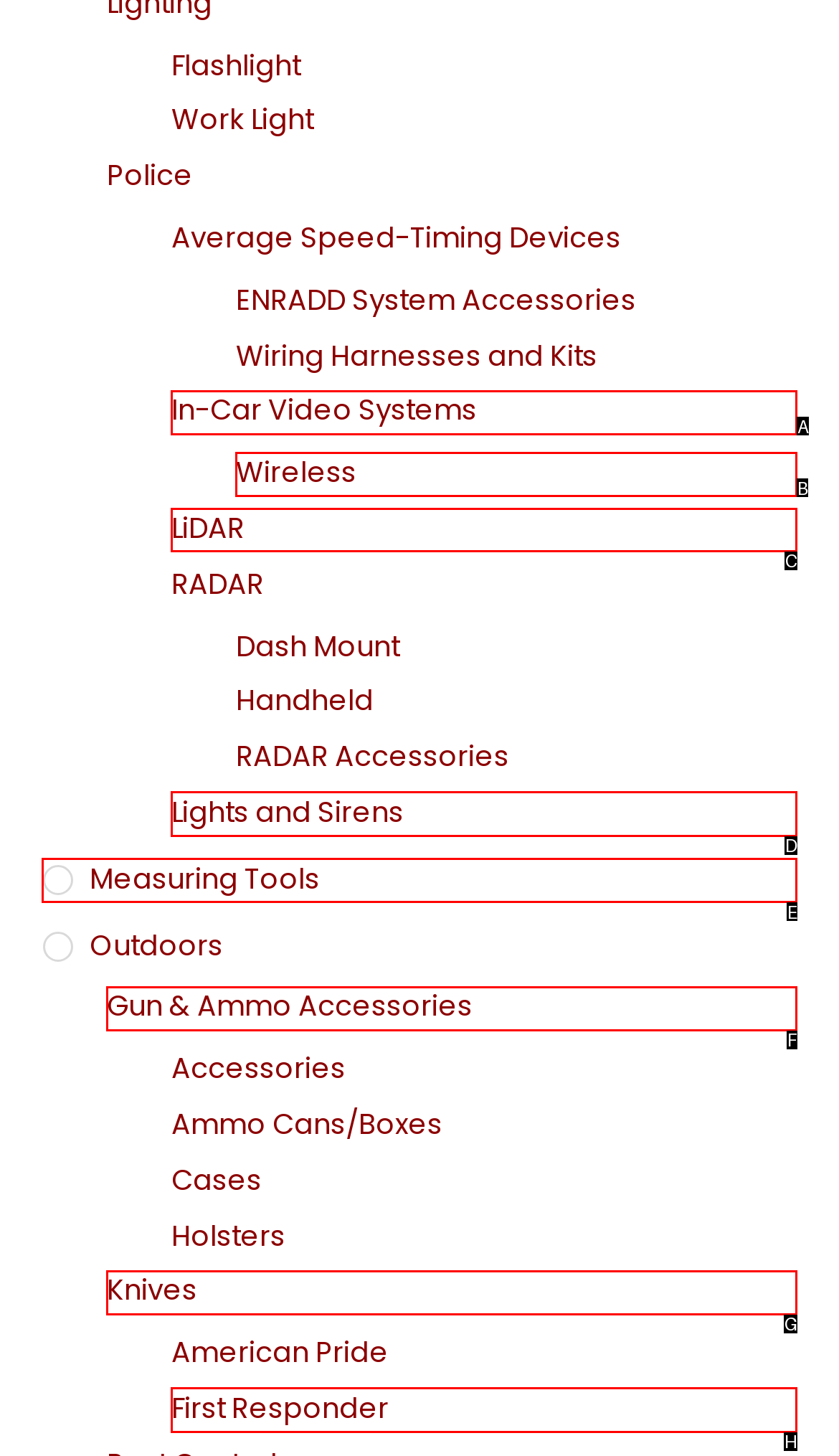To complete the task: View LiDAR, which option should I click? Answer with the appropriate letter from the provided choices.

C